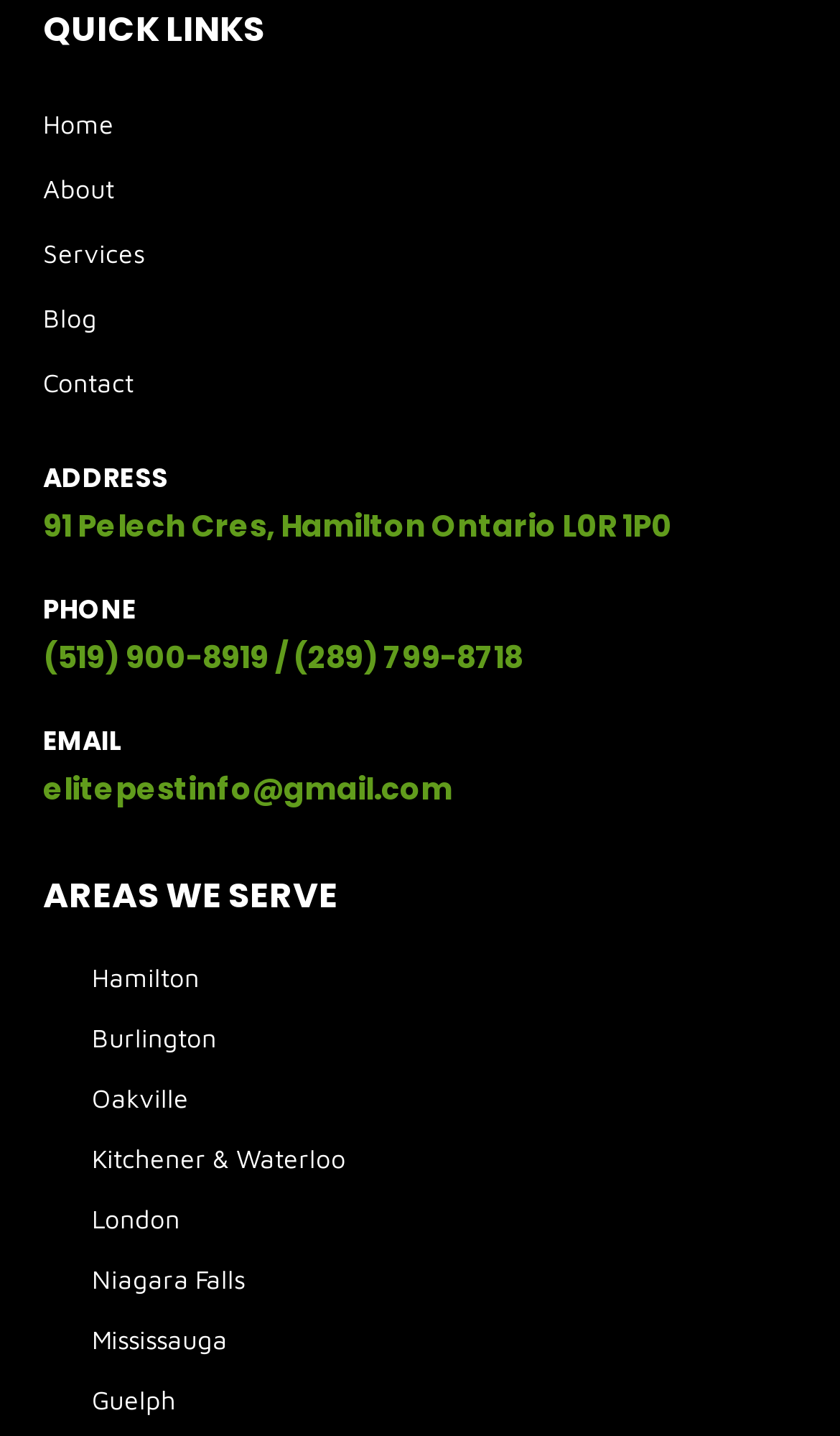Locate the bounding box coordinates of the UI element described by: "HOME". The bounding box coordinates should consist of four float numbers between 0 and 1, i.e., [left, top, right, bottom].

None